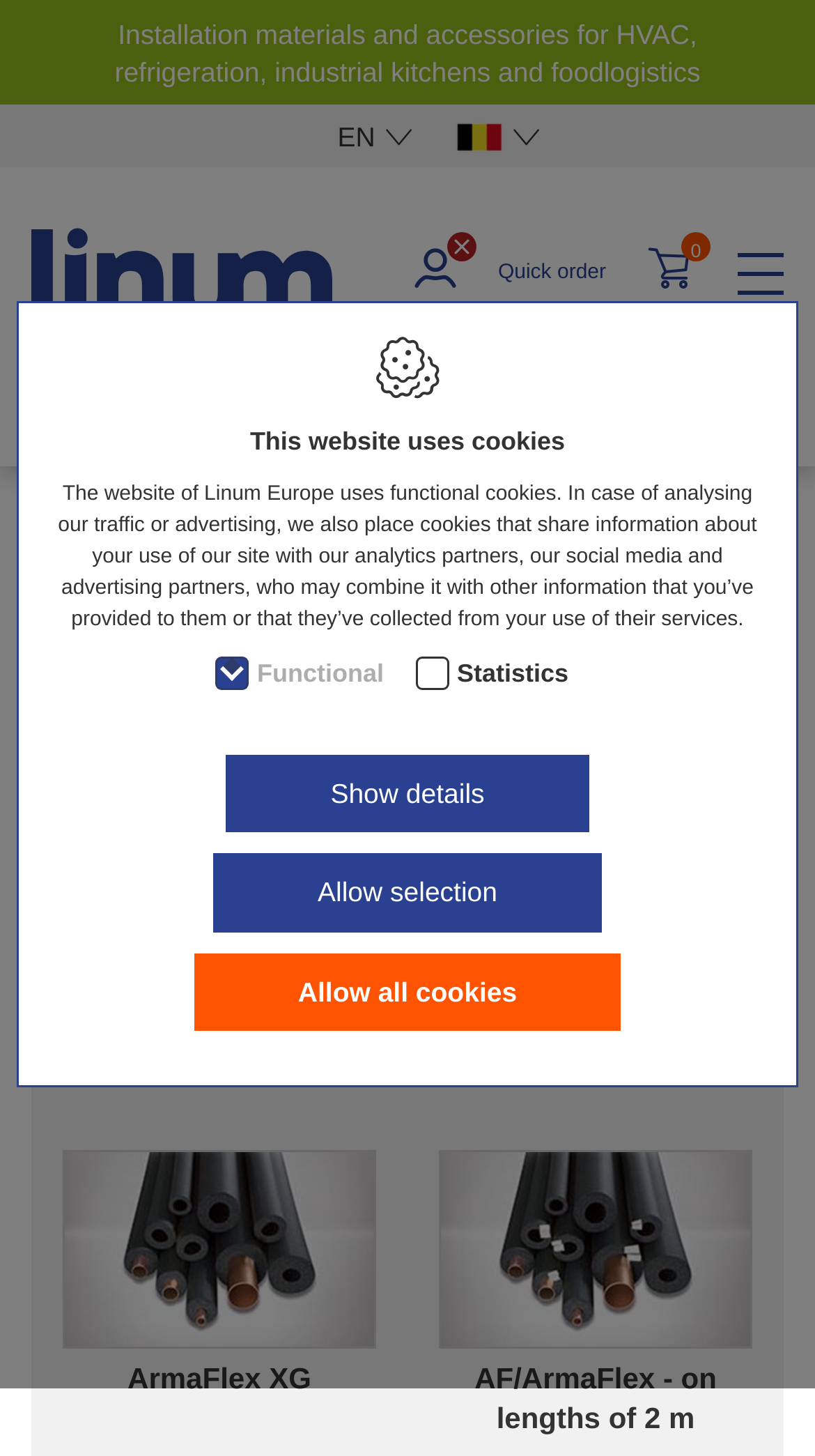Show the bounding box coordinates of the element that should be clicked to complete the task: "view the ventriloquist central collection".

None